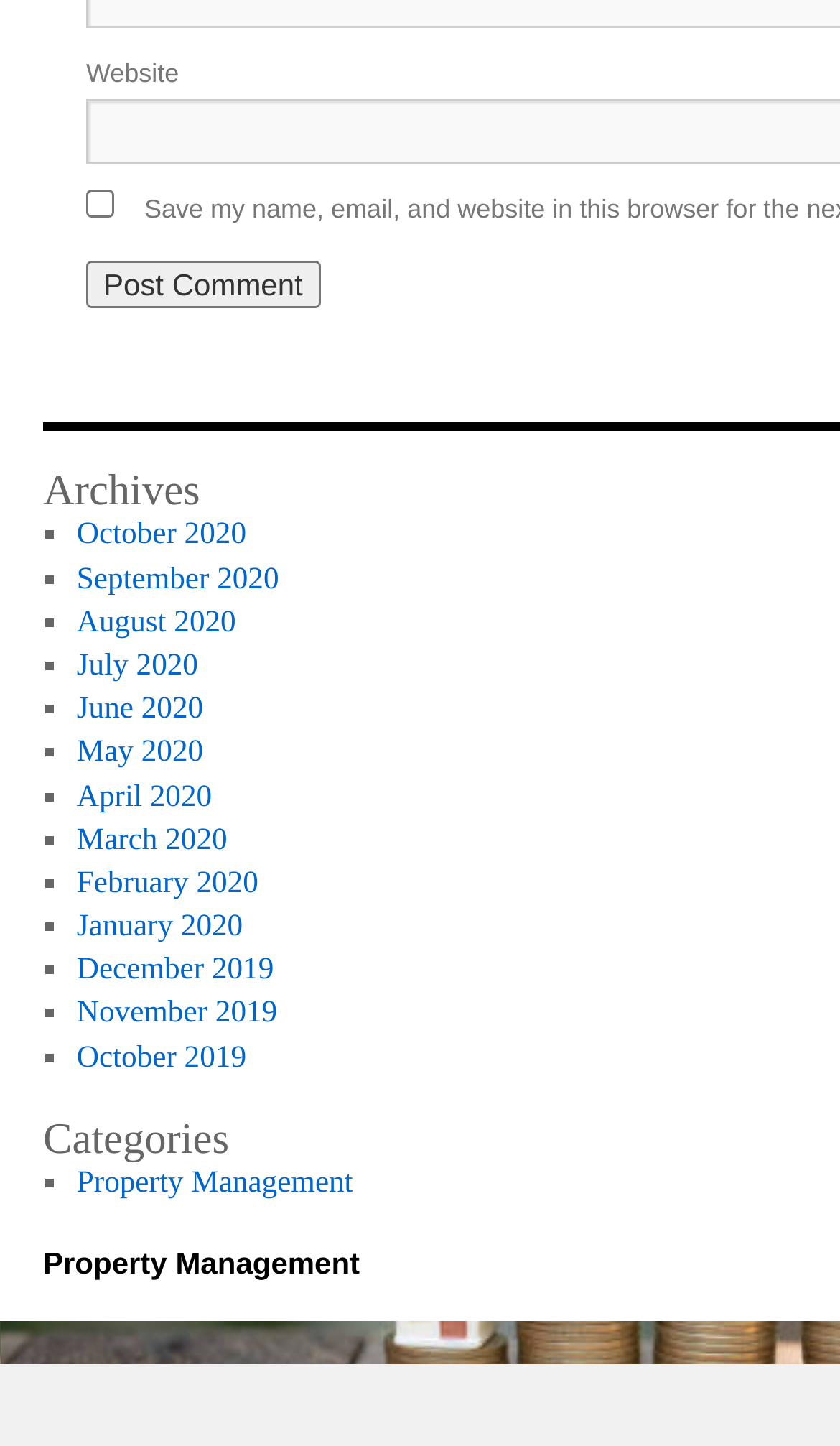Highlight the bounding box coordinates of the element that should be clicked to carry out the following instruction: "View October 2020 archives". The coordinates must be given as four float numbers ranging from 0 to 1, i.e., [left, top, right, bottom].

[0.091, 0.358, 0.293, 0.382]